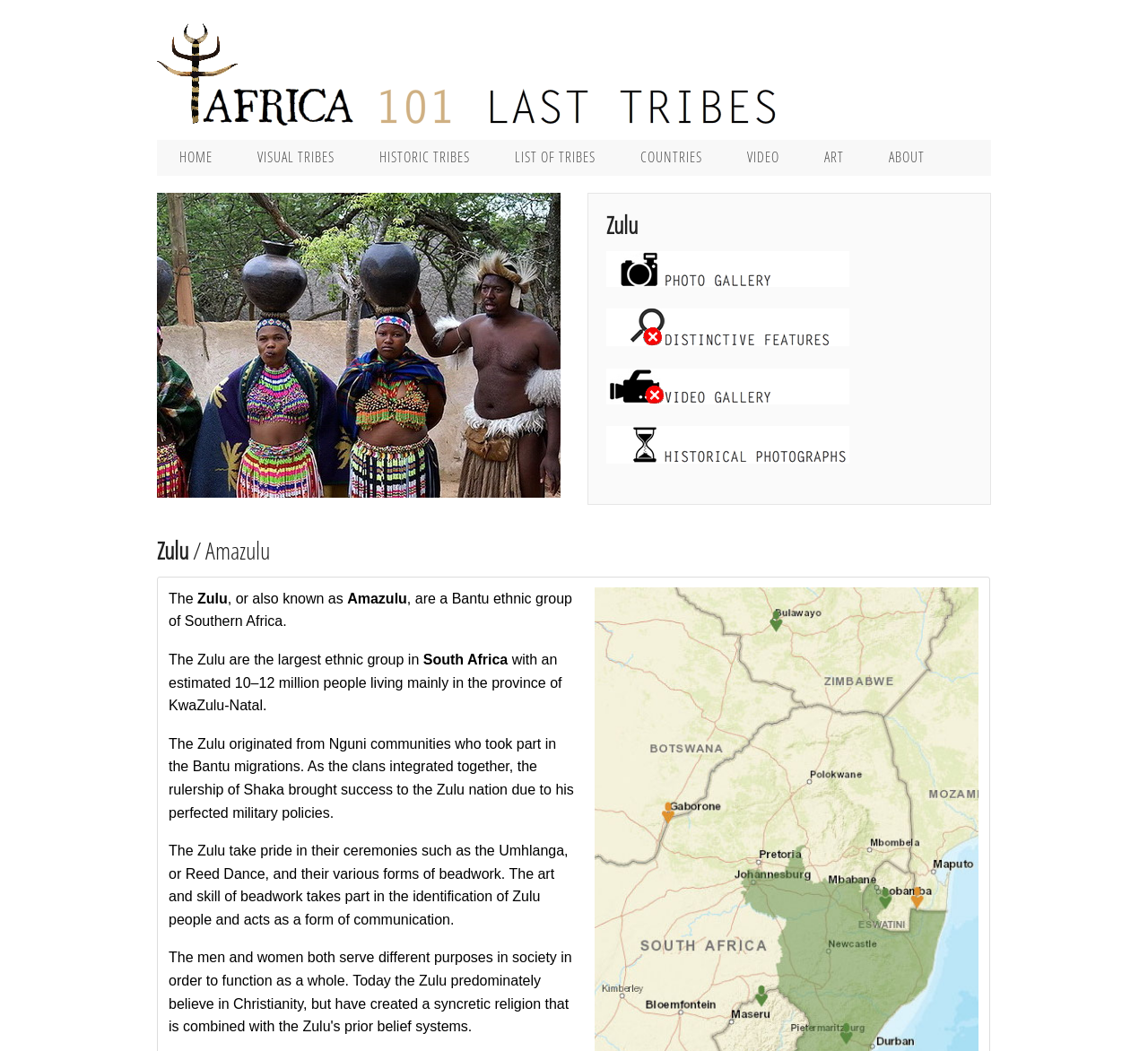How many links are below the main image?
Please provide a single word or phrase as your answer based on the screenshot.

3